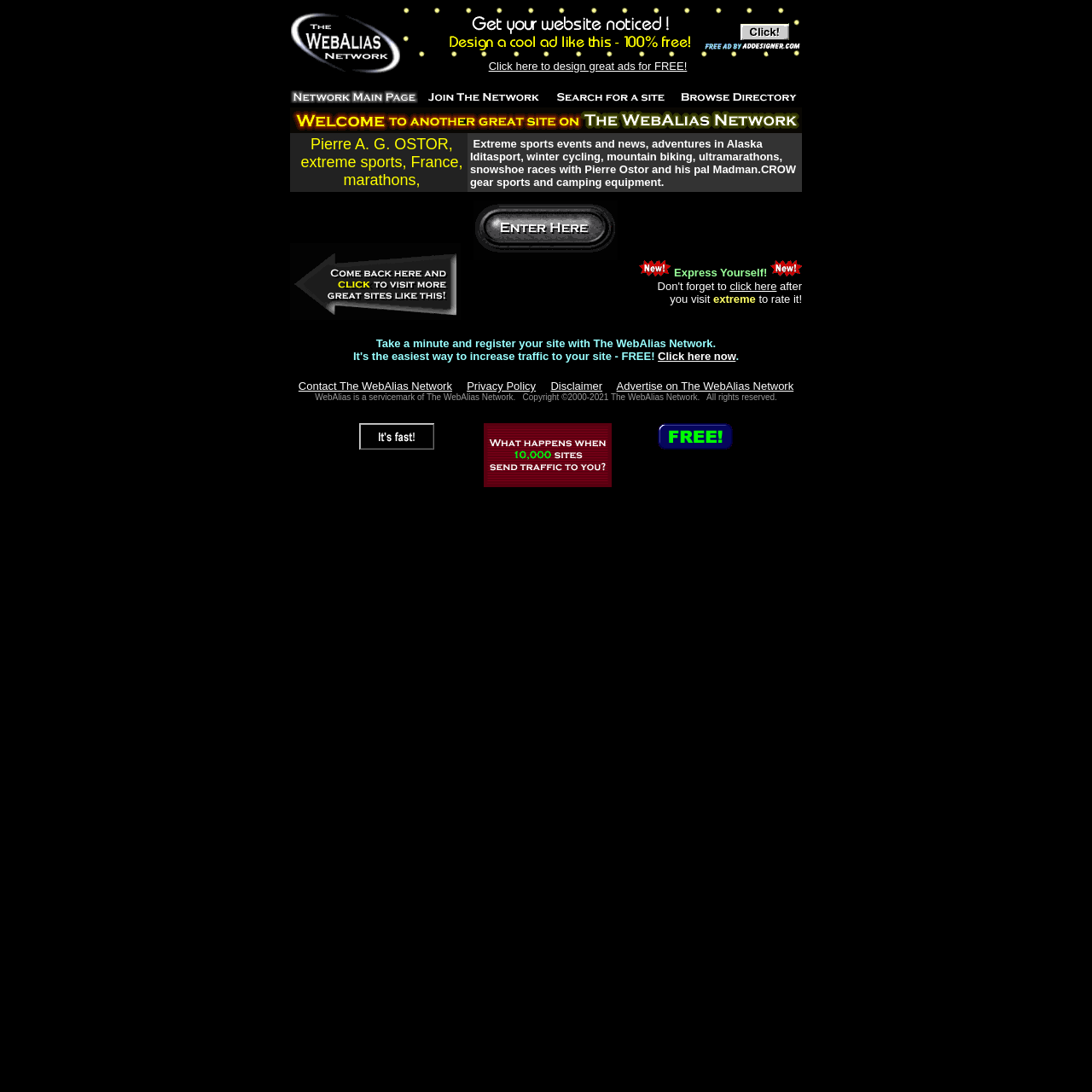Provide a brief response in the form of a single word or phrase:
What is the copyright year range of The WebAlias Network?

2000-2021